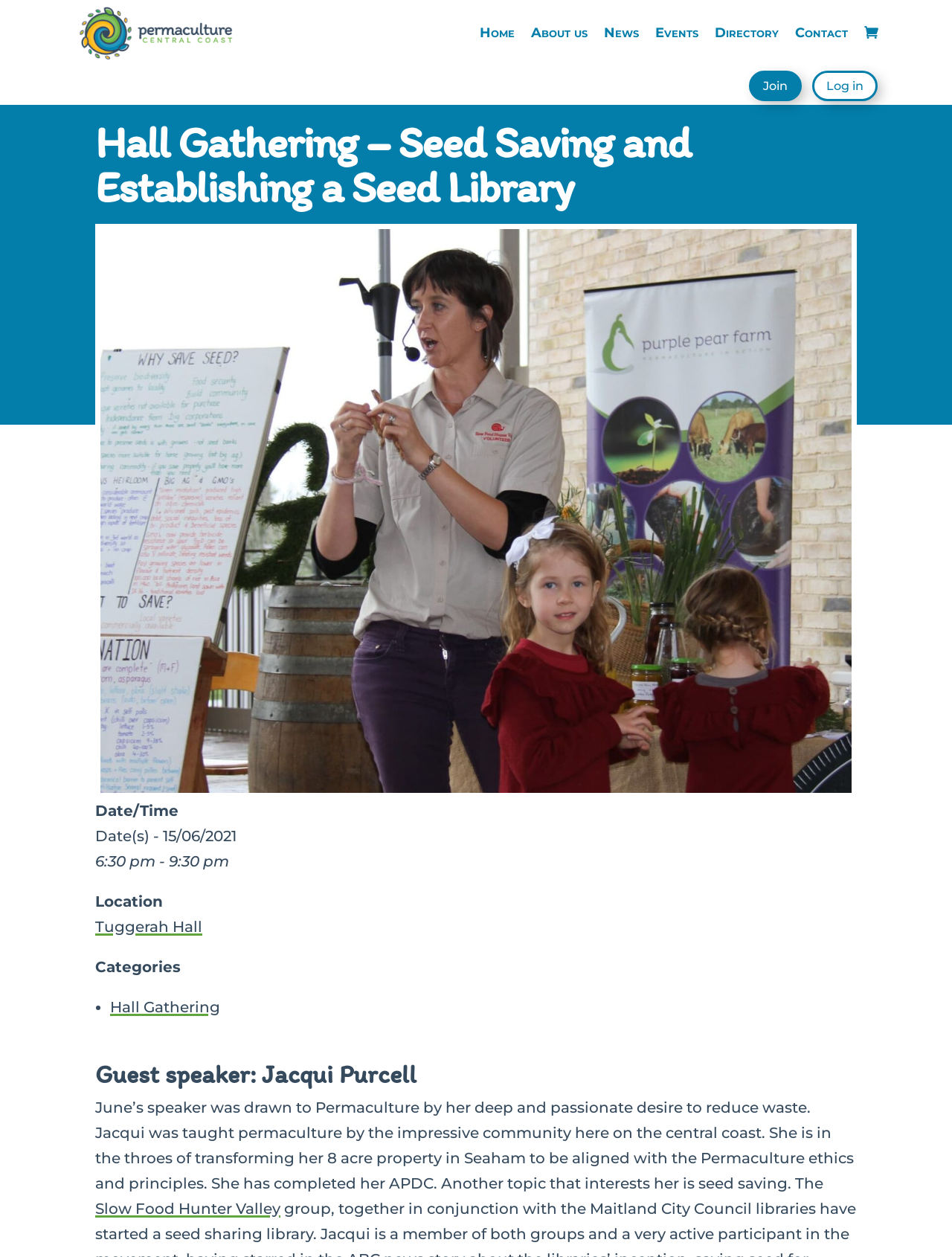Please locate the bounding box coordinates of the element's region that needs to be clicked to follow the instruction: "Learn more about the 'Hall Gathering' event". The bounding box coordinates should be provided as four float numbers between 0 and 1, i.e., [left, top, right, bottom].

[0.116, 0.794, 0.231, 0.808]